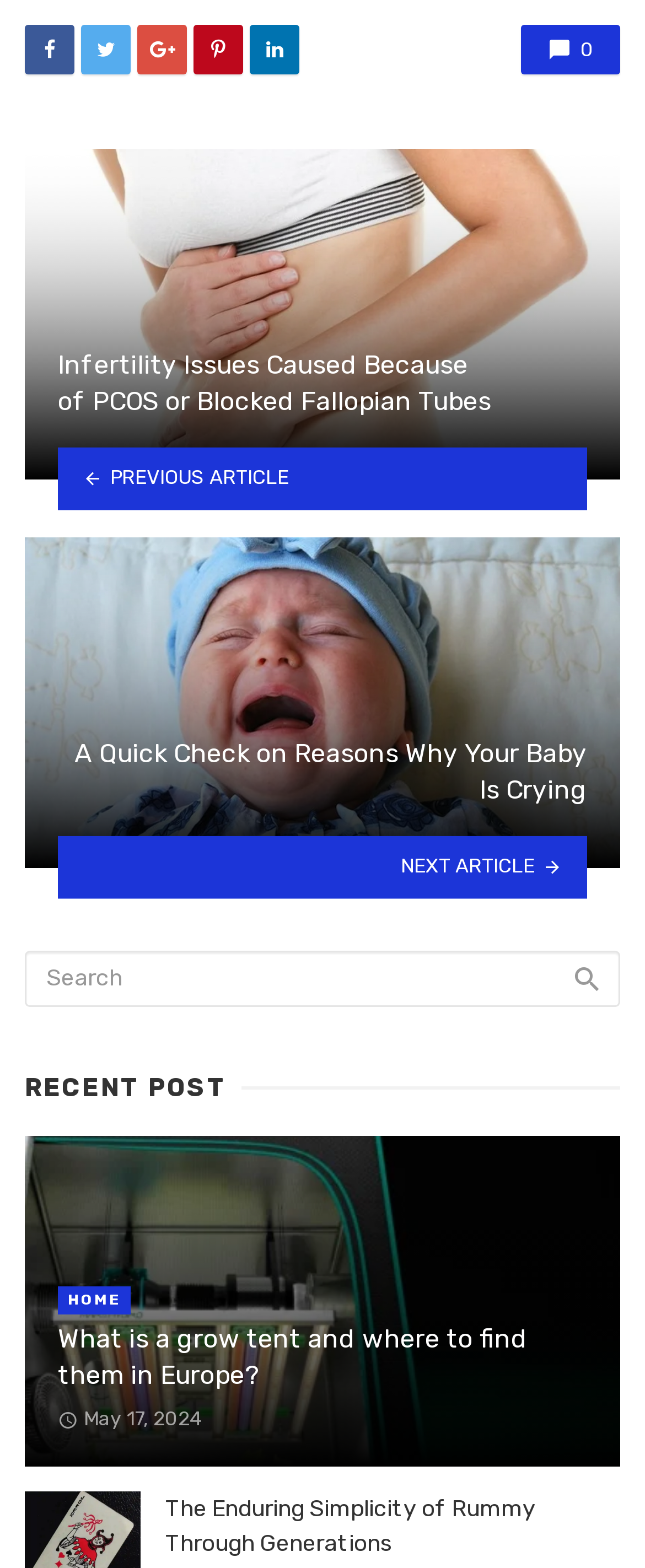Please locate the bounding box coordinates of the element that should be clicked to complete the given instruction: "Search for something".

[0.038, 0.606, 0.962, 0.642]